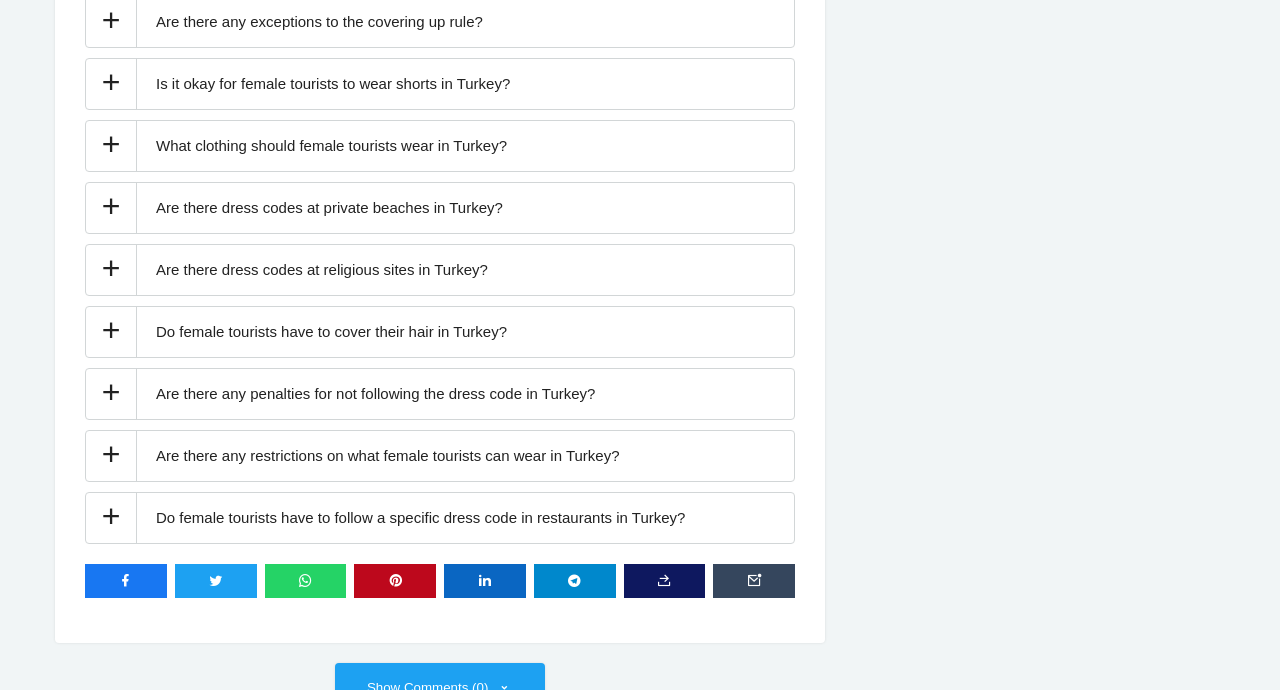How many social media platforms can users share content to?
Observe the image and answer the question with a one-word or short phrase response.

7